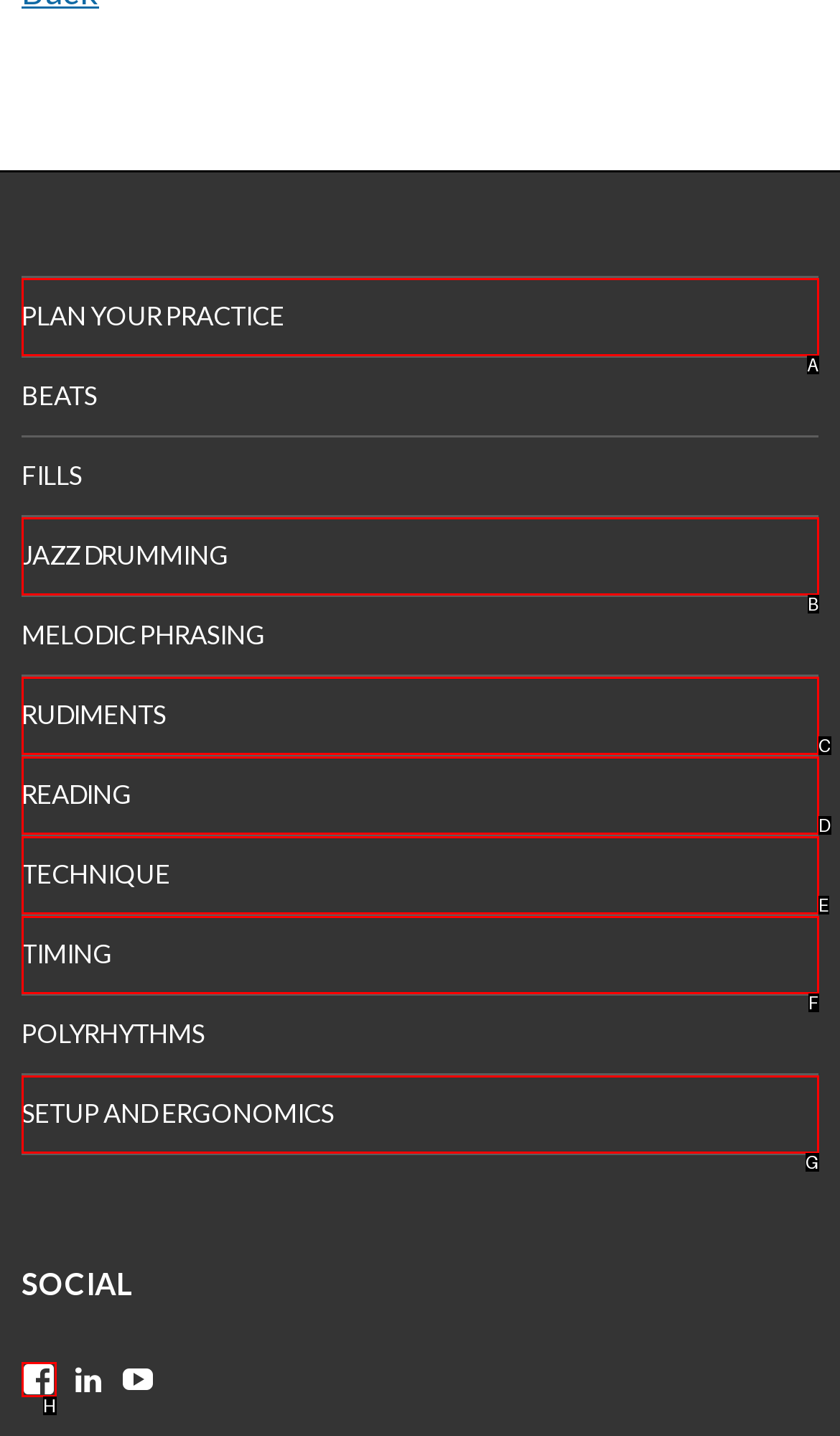Which HTML element among the options matches this description: Jazz Drumming? Answer with the letter representing your choice.

B